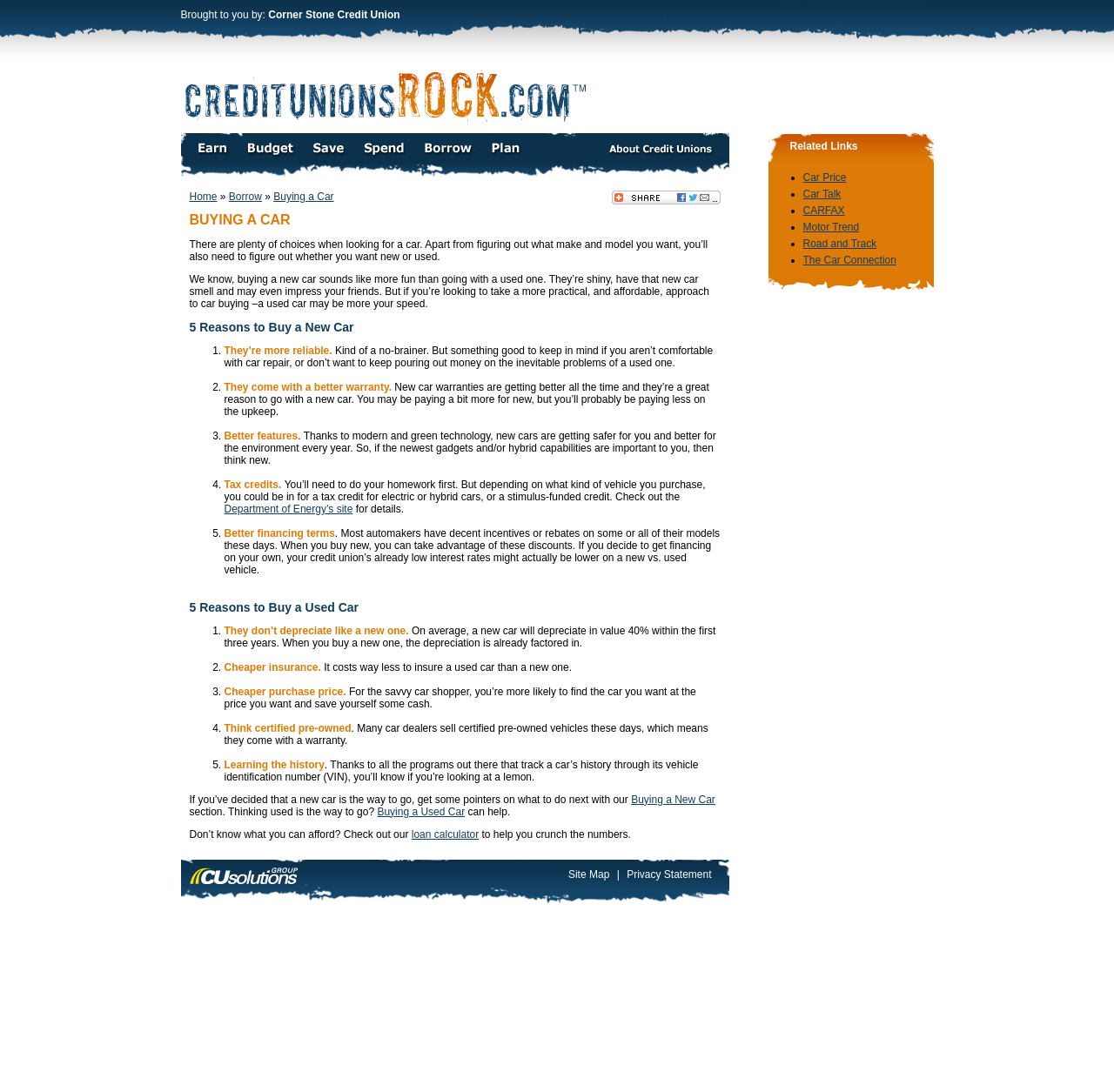For the following element description, predict the bounding box coordinates in the format (top-left x, top-left y, bottom-right x, bottom-right y). All values should be floating point numbers between 0 and 1. Description: Department of Energy’s site

[0.201, 0.46, 0.317, 0.471]